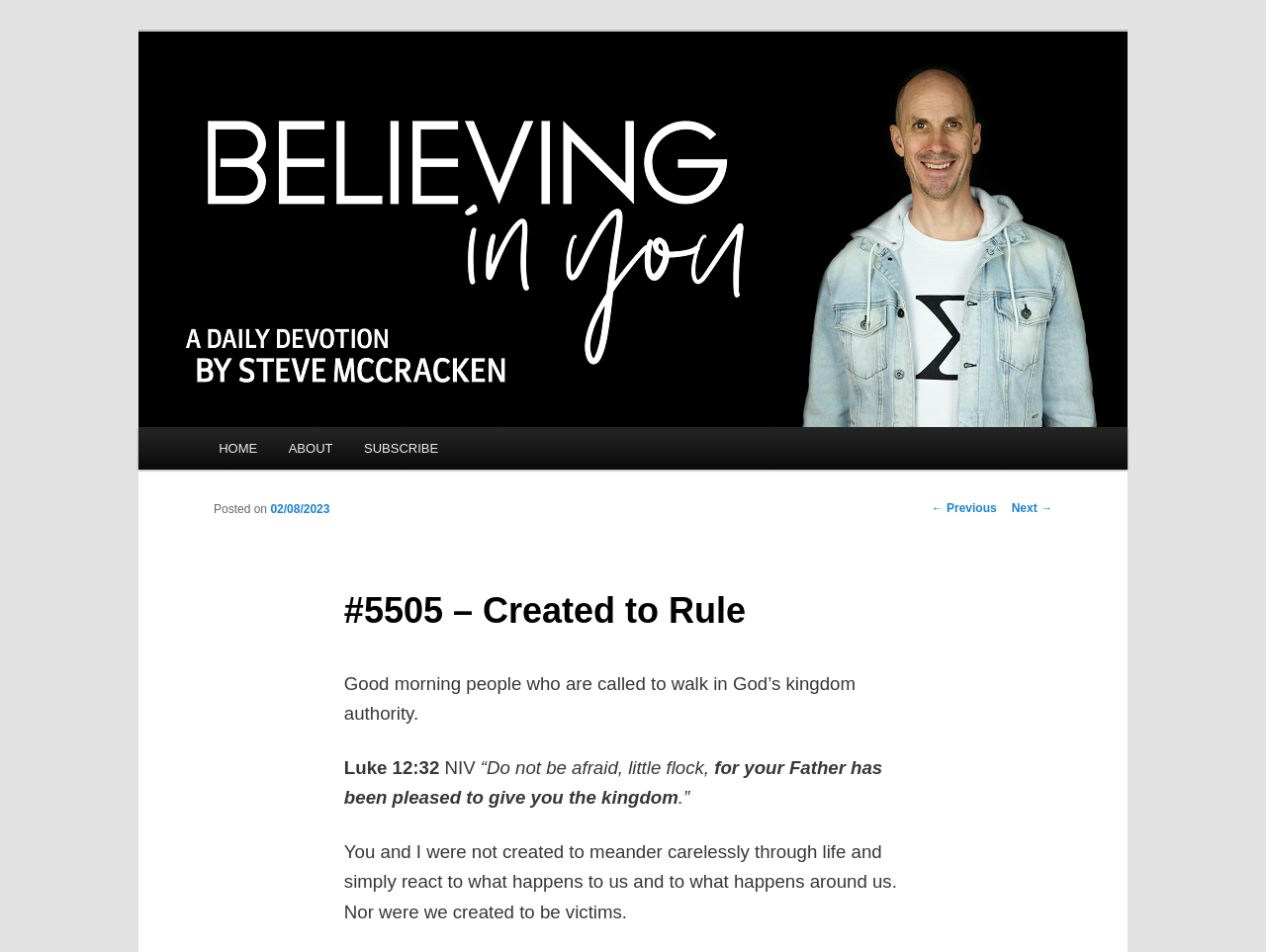What is the author of the devotional?
Provide a thorough and detailed answer to the question.

The author of the devotional can be found in the heading element 'A Daily Devotional by Steve McCracken' which is located below the main heading 'Believing In You'.